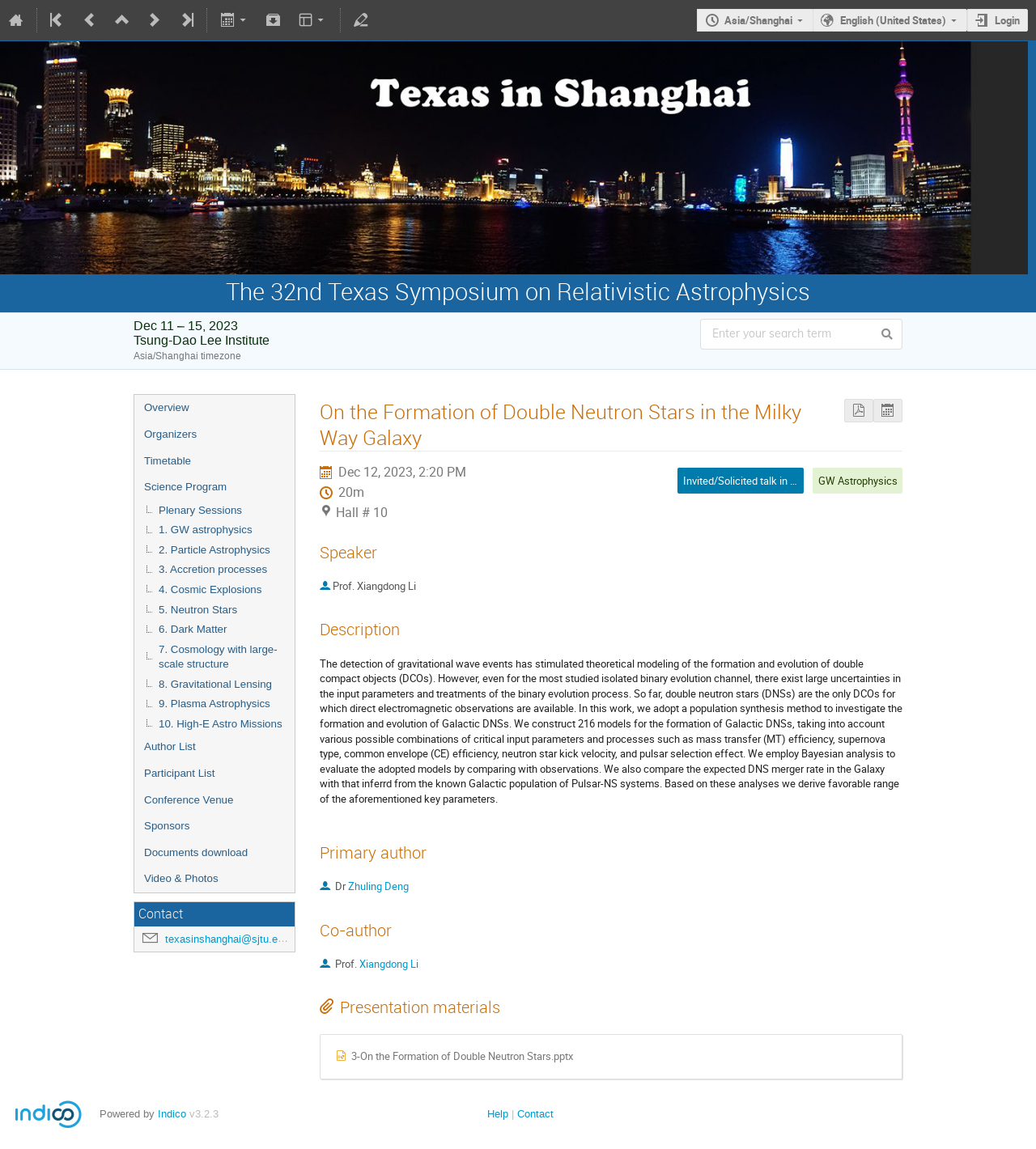Can you find the bounding box coordinates for the element that needs to be clicked to execute this instruction: "View the overview of the symposium"? The coordinates should be given as four float numbers between 0 and 1, i.e., [left, top, right, bottom].

[0.13, 0.344, 0.284, 0.367]